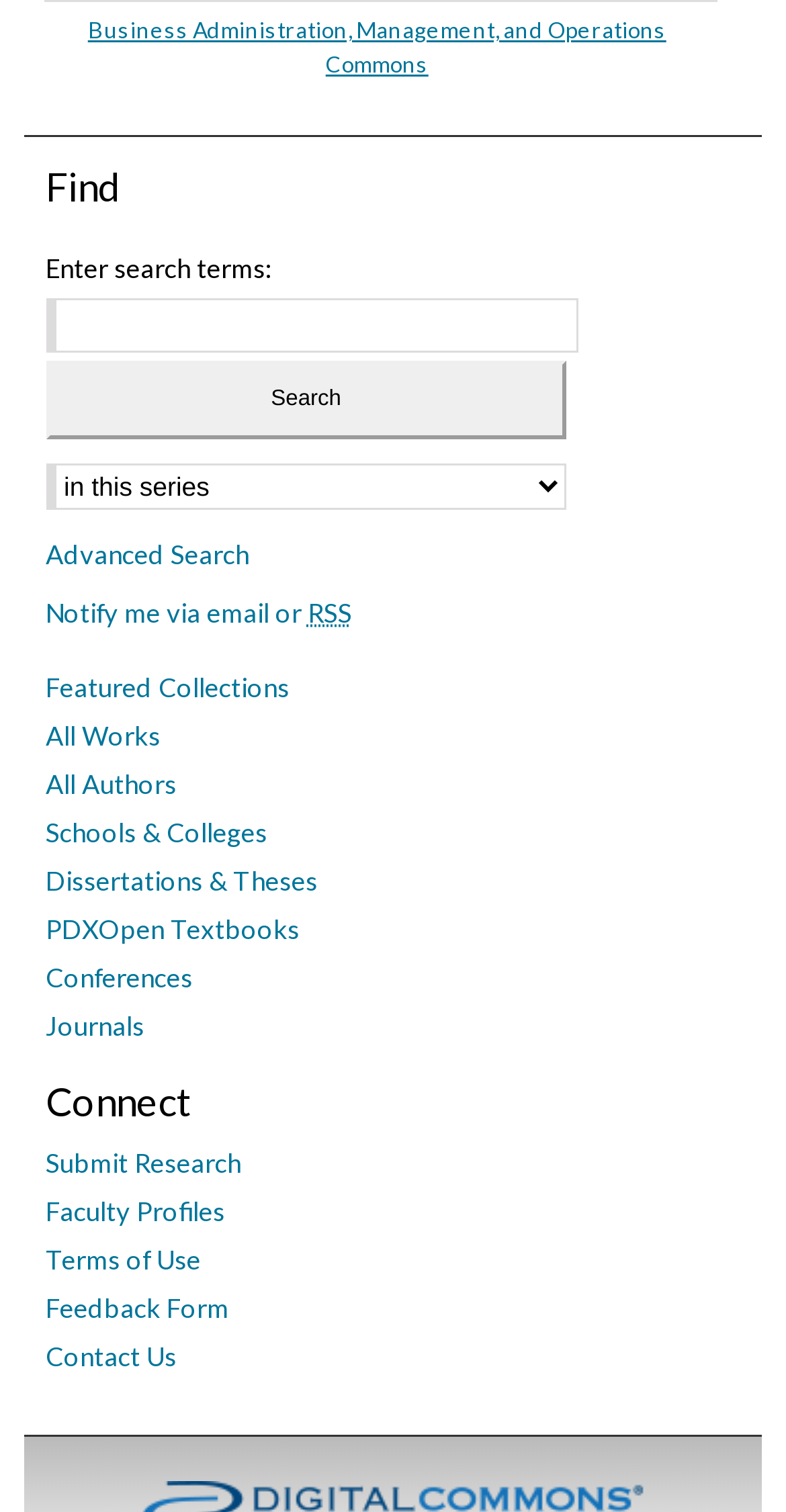Can you find the bounding box coordinates for the element that needs to be clicked to execute this instruction: "Search for something"? The coordinates should be given as four float numbers between 0 and 1, i.e., [left, top, right, bottom].

[0.058, 0.216, 0.721, 0.268]